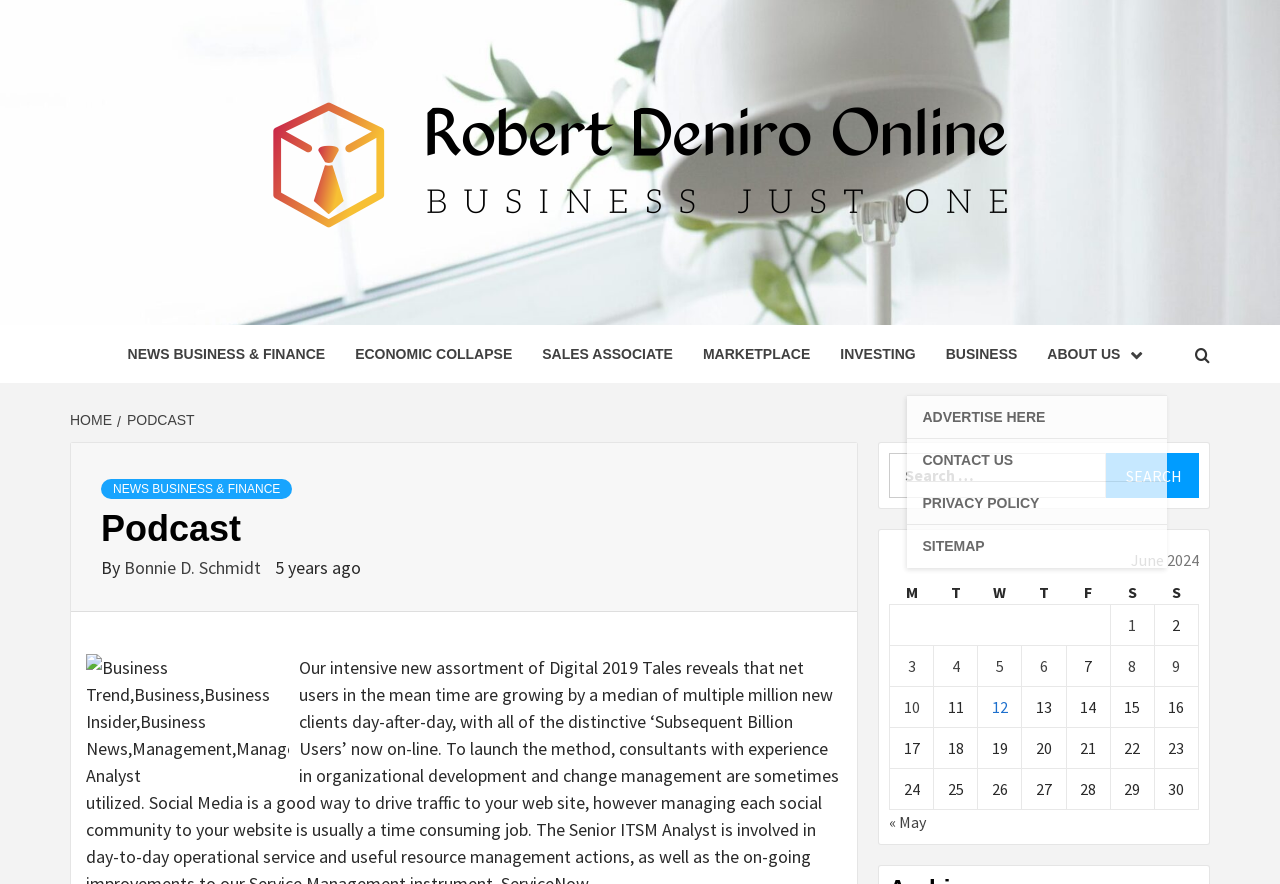What is the category of the news published on June 1, 2024?
Answer the question with as much detail as possible.

The category of the news published on June 1, 2024 can be found in the table section of the webpage, where it is written as 'Posts published on June 1, 2024'.